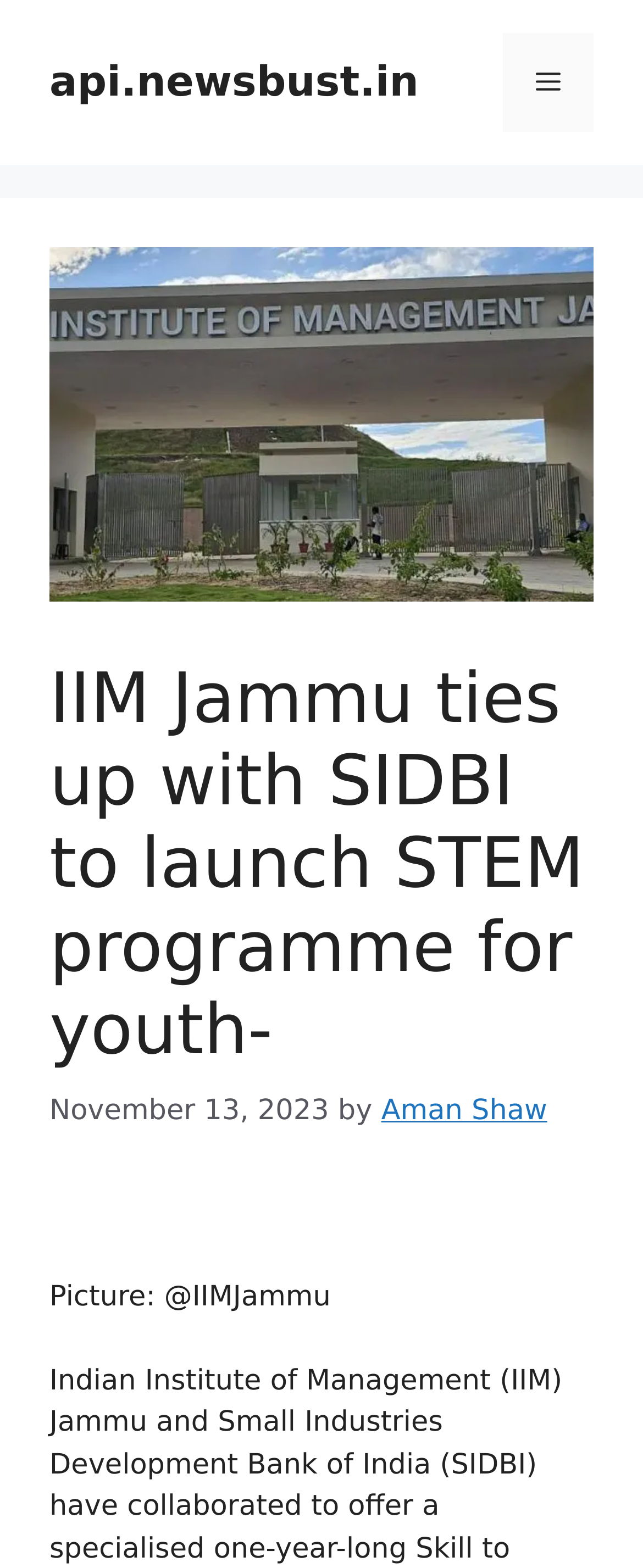Extract the primary heading text from the webpage.

IIM Jammu ties up with SIDBI to launch STEM programme for youth-